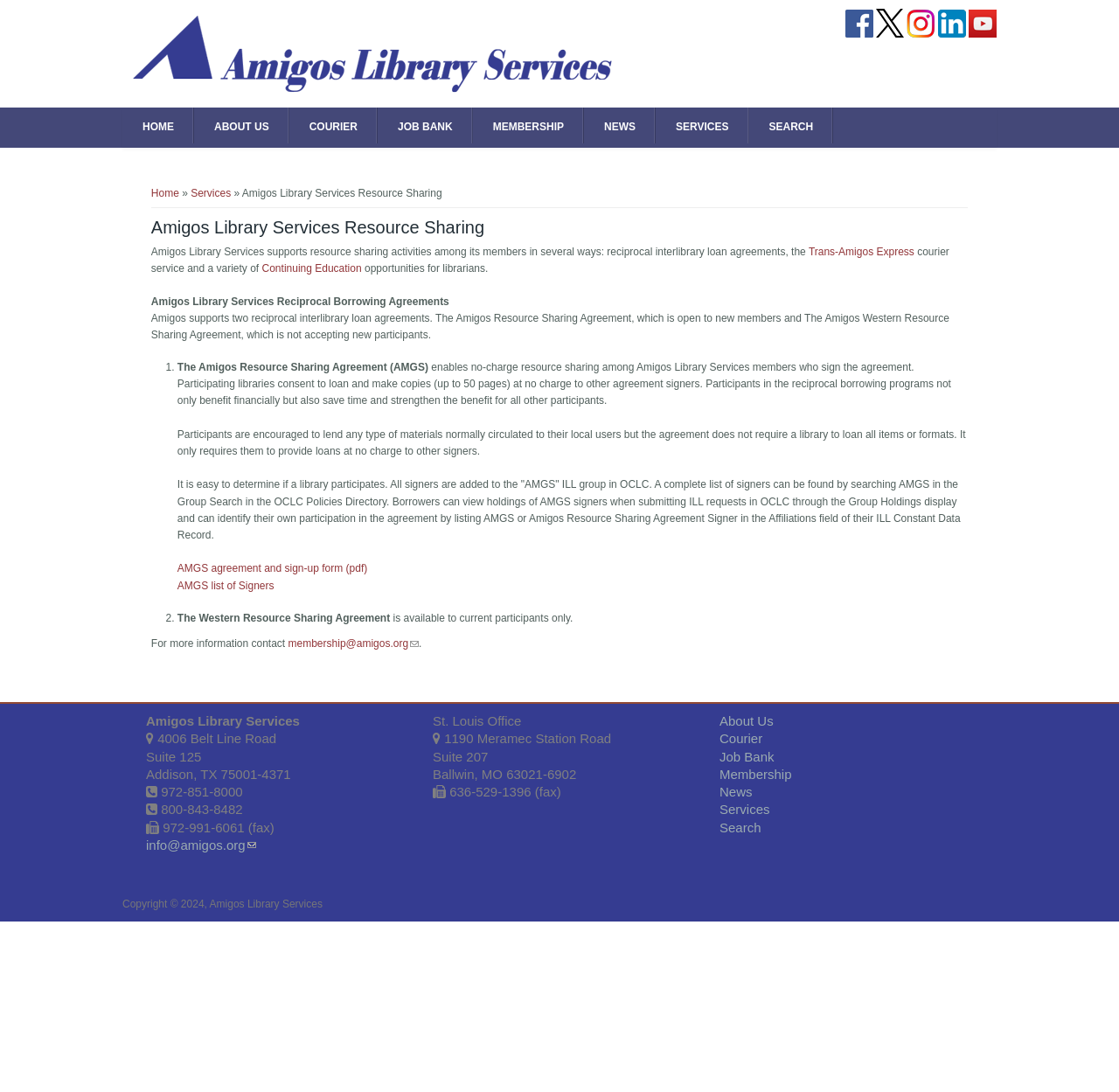Provide the bounding box coordinates of the UI element this sentence describes: "alt="A juicy lesson per day"".

None